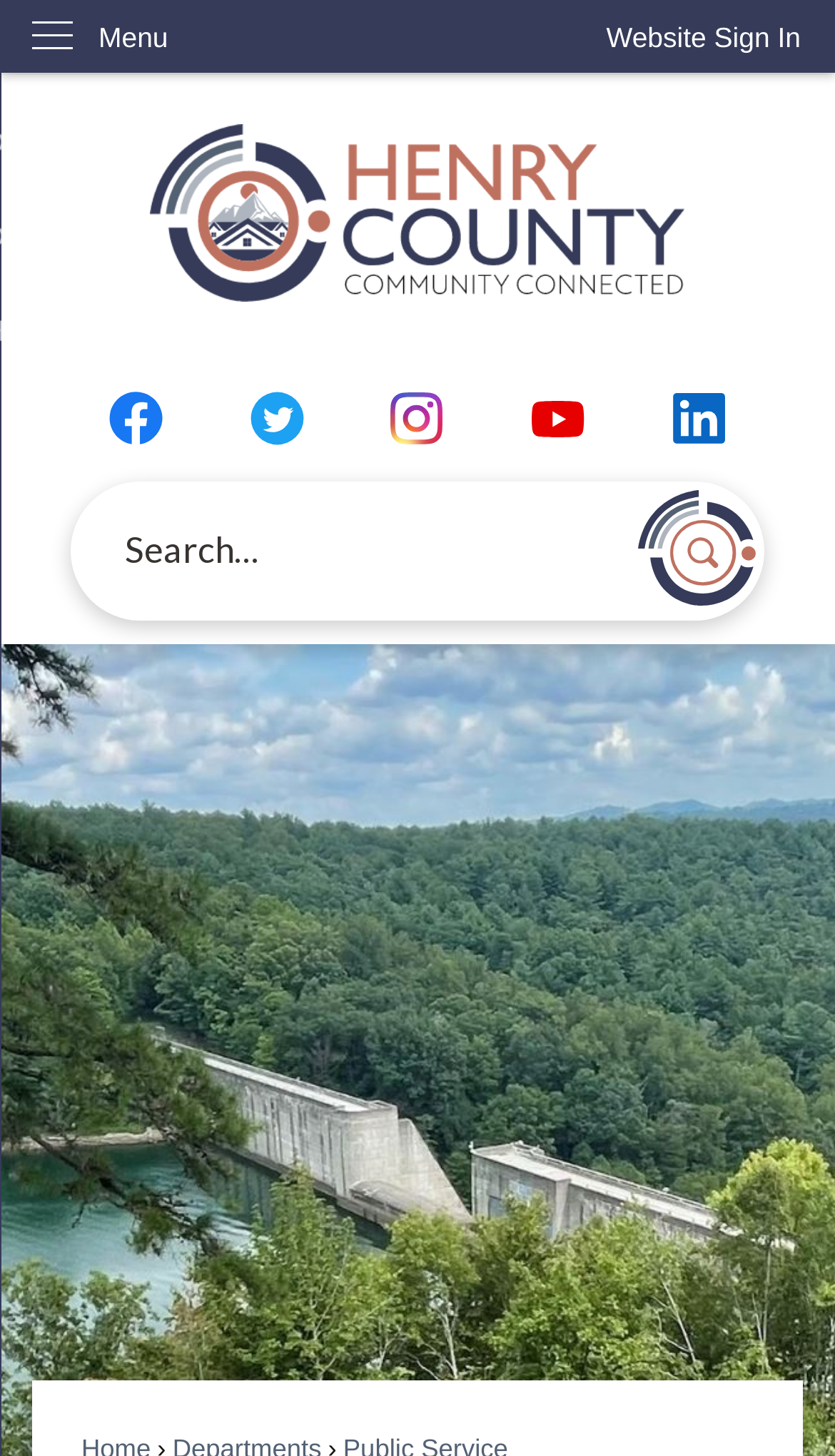What social media platforms are linked on this webpage?
Look at the screenshot and respond with a single word or phrase.

Facebook, Twitter, Instagram, YouTube, Linkedin